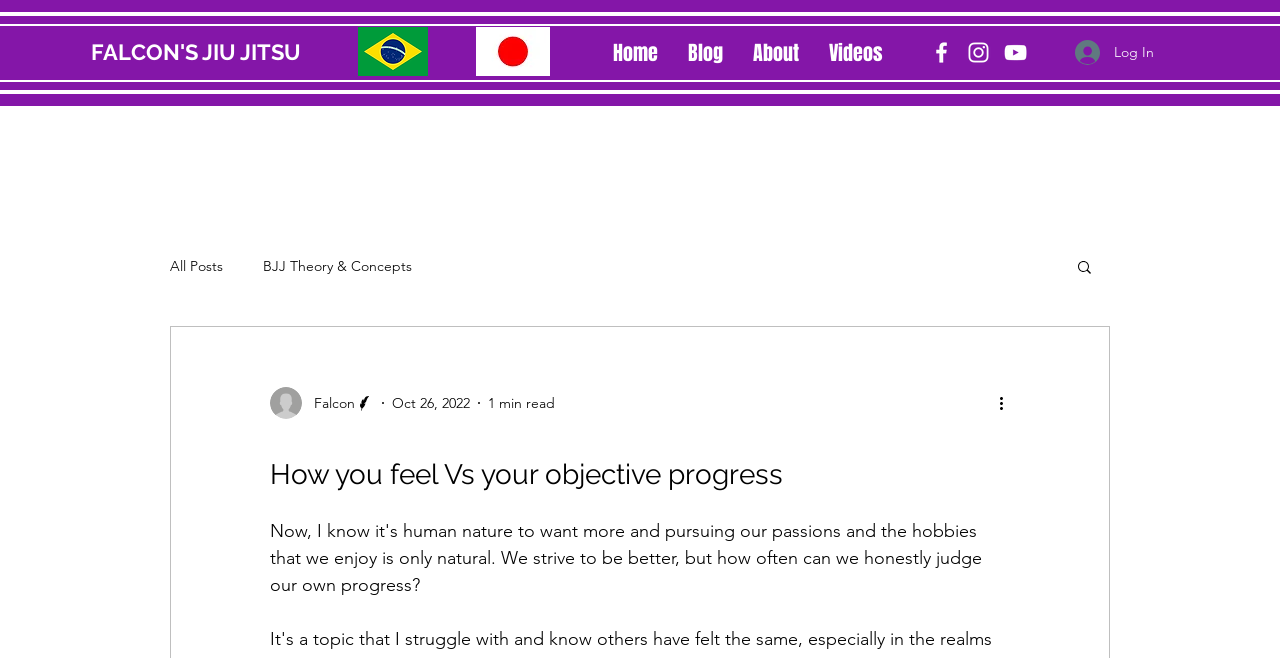Determine the bounding box for the UI element described here: "FALCON'S JIU JITSU".

[0.071, 0.059, 0.235, 0.099]